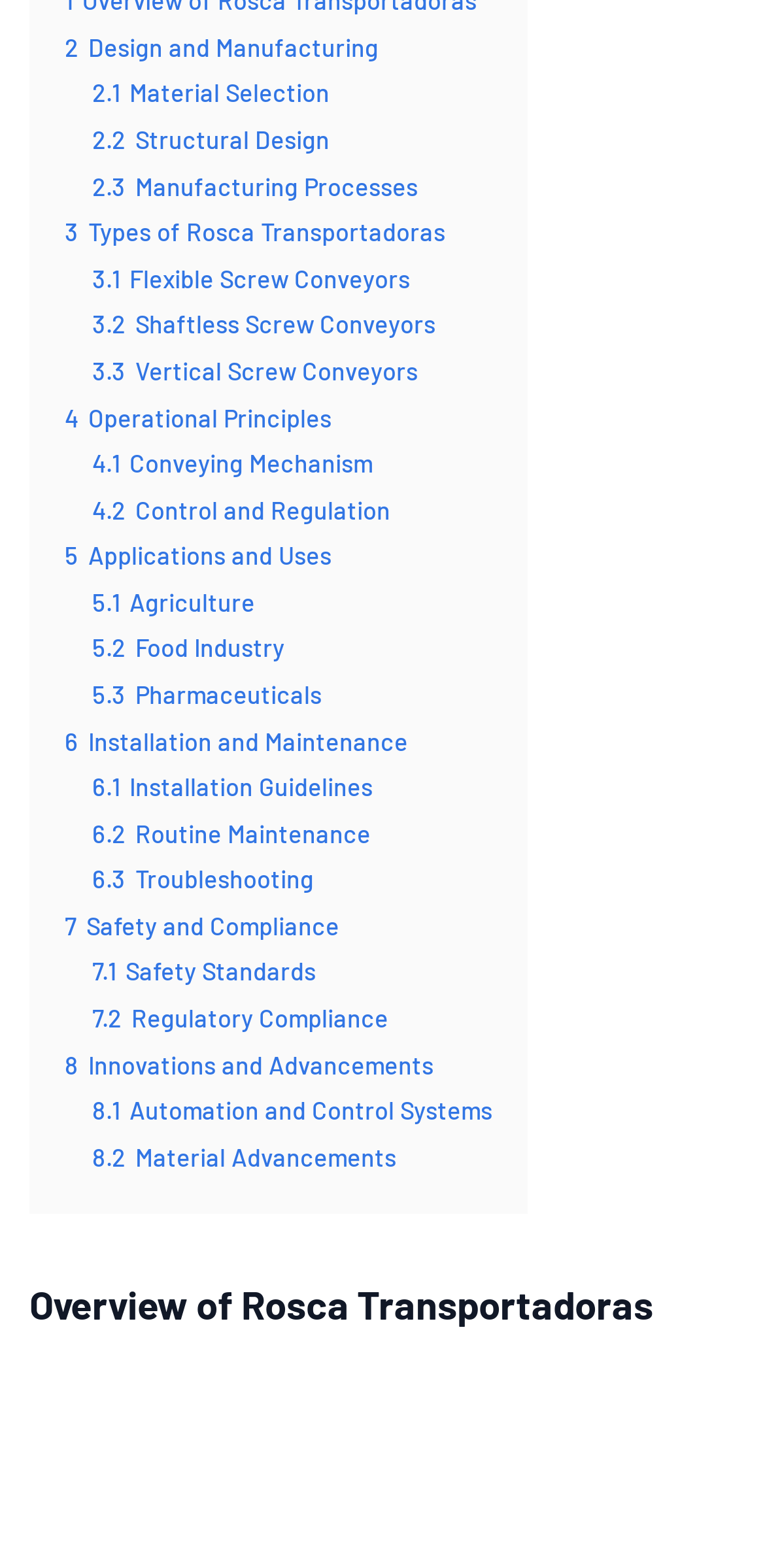What are the types of Rosca Transportadoras mentioned?
Using the image as a reference, give a one-word or short phrase answer.

Flexible Screw, Shaftless Screw, Vertical Screw